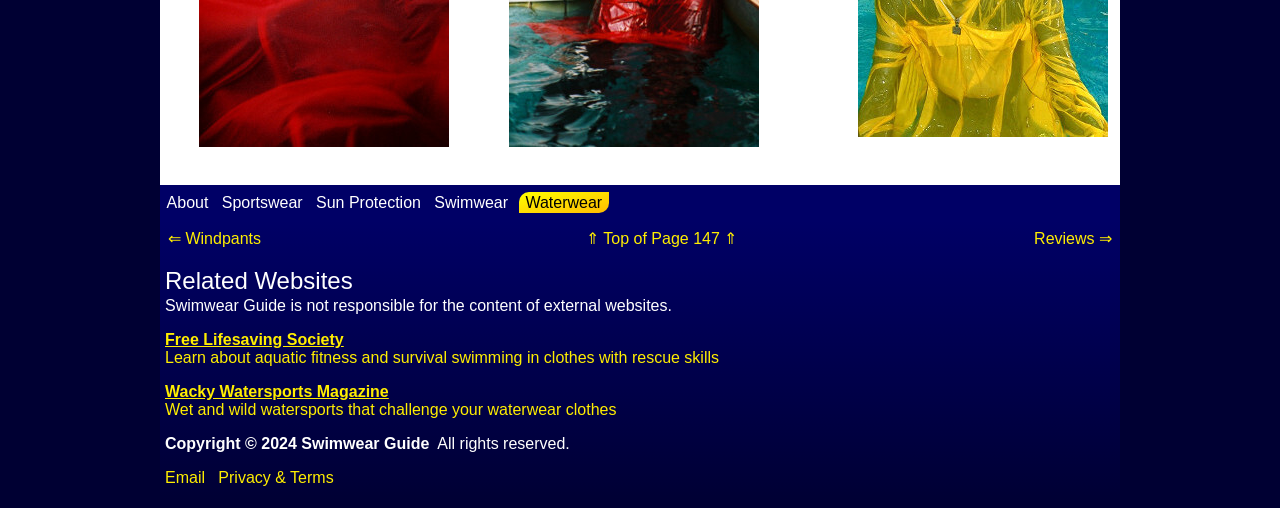Pinpoint the bounding box coordinates of the element you need to click to execute the following instruction: "check Email". The bounding box should be represented by four float numbers between 0 and 1, in the format [left, top, right, bottom].

[0.129, 0.923, 0.16, 0.957]